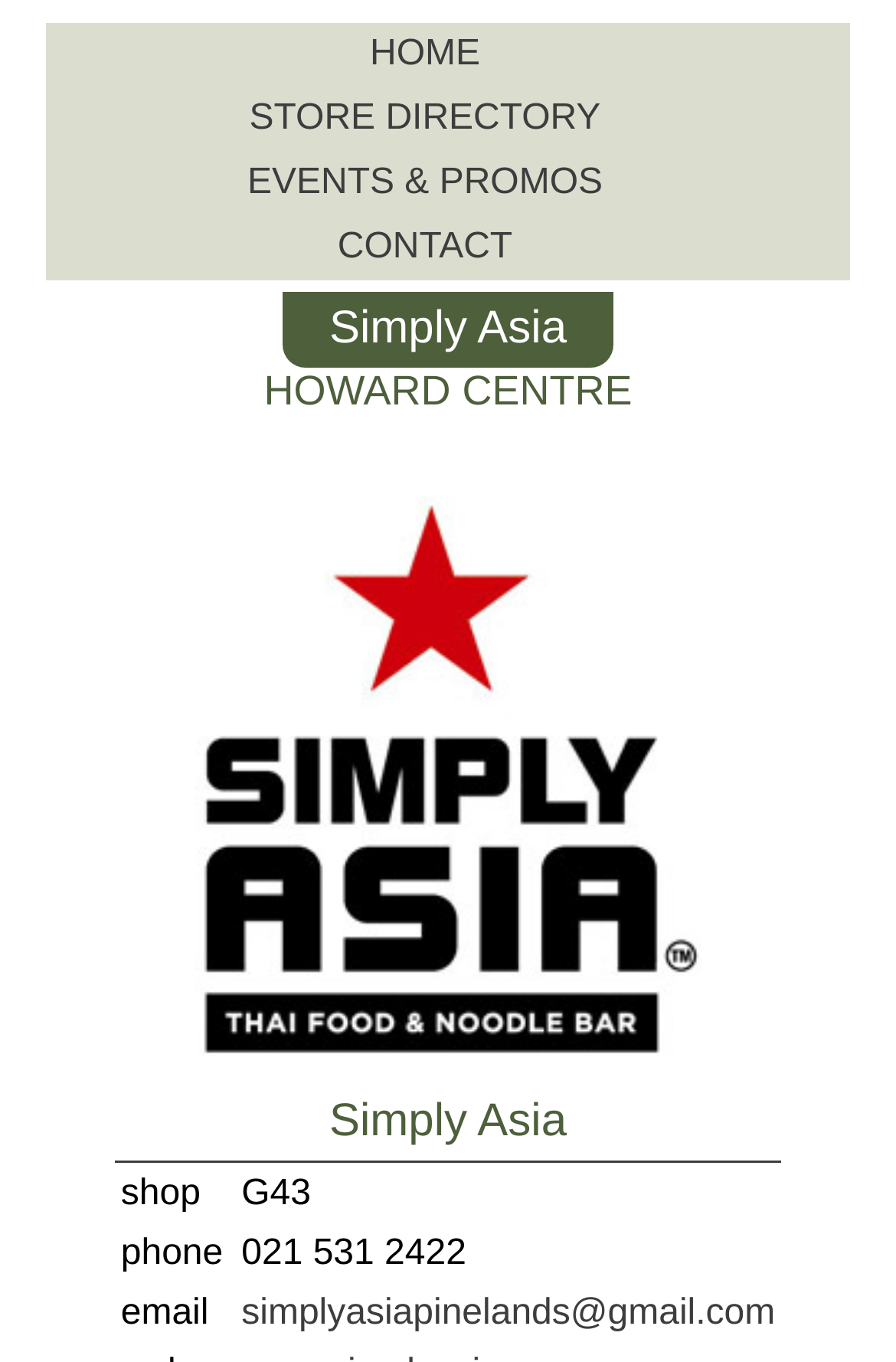Answer the question with a brief word or phrase:
What is the phone number of the store?

021 531 2422